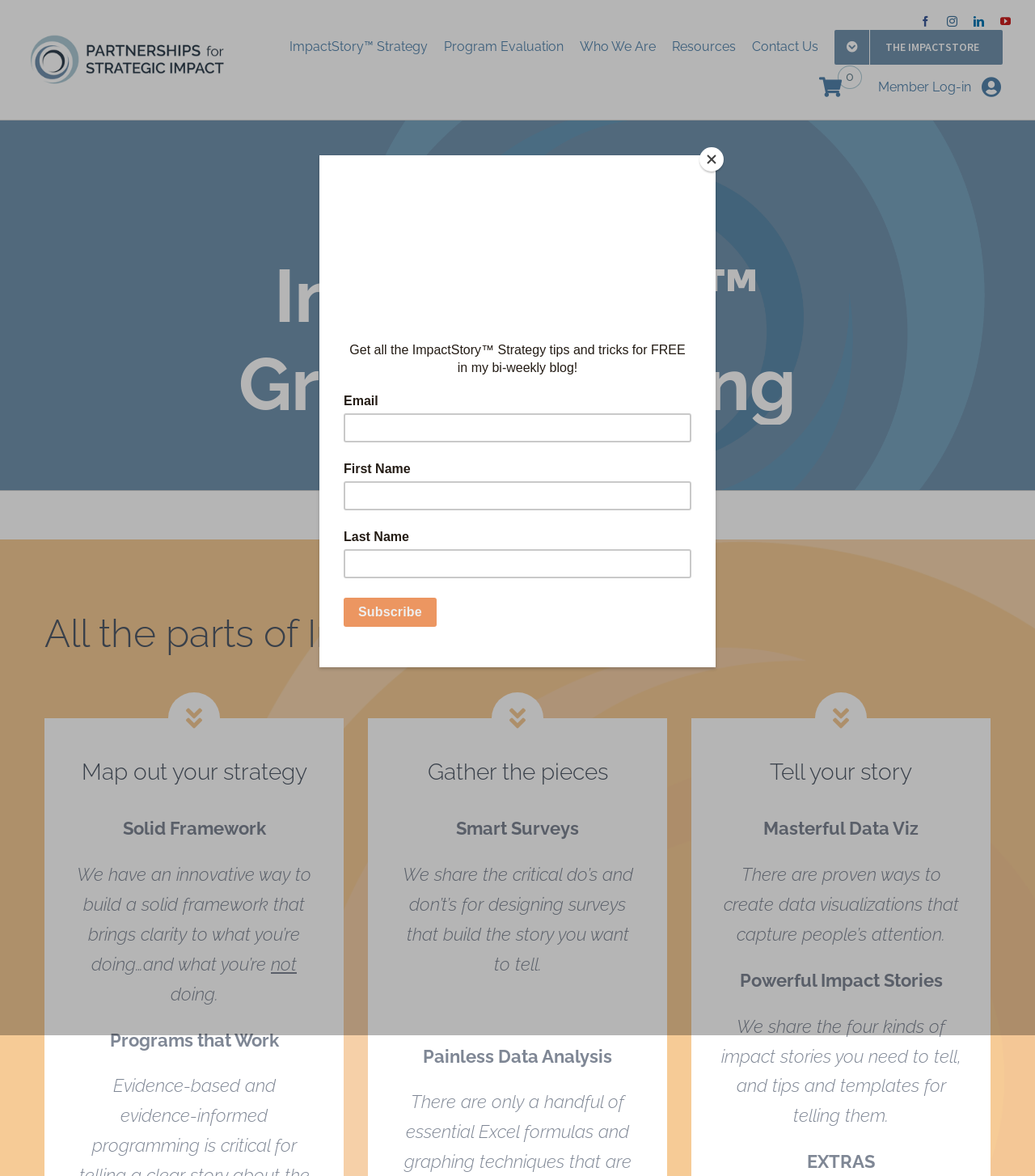Locate the bounding box of the UI element described by: "alt="ImpactStory™ Strategy Logo"" in the given webpage screenshot.

[0.023, 0.027, 0.233, 0.045]